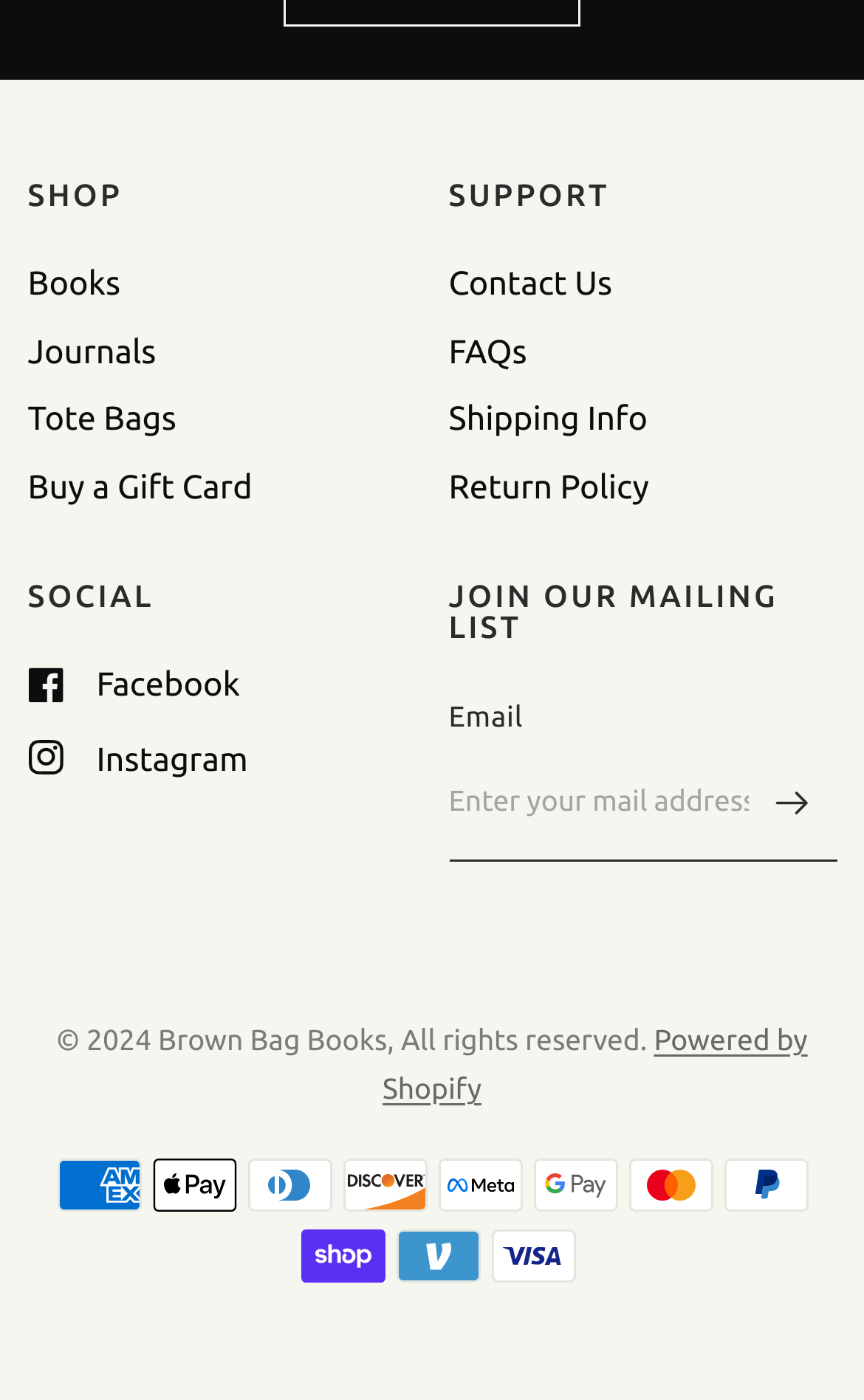Respond to the following query with just one word or a short phrase: 
What is the main category of products sold on this website?

Books